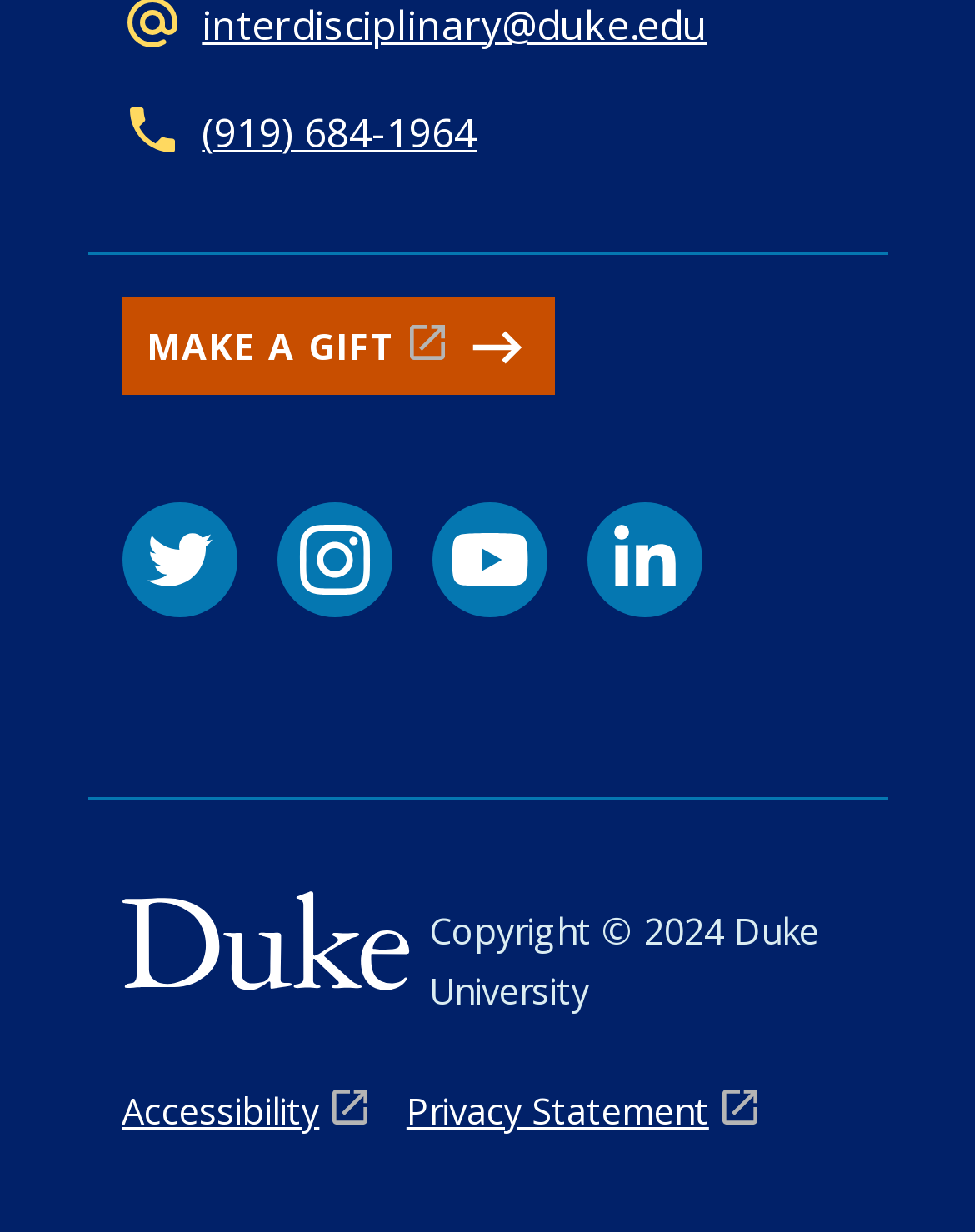How many social media links are there?
Provide a concise answer using a single word or phrase based on the image.

4